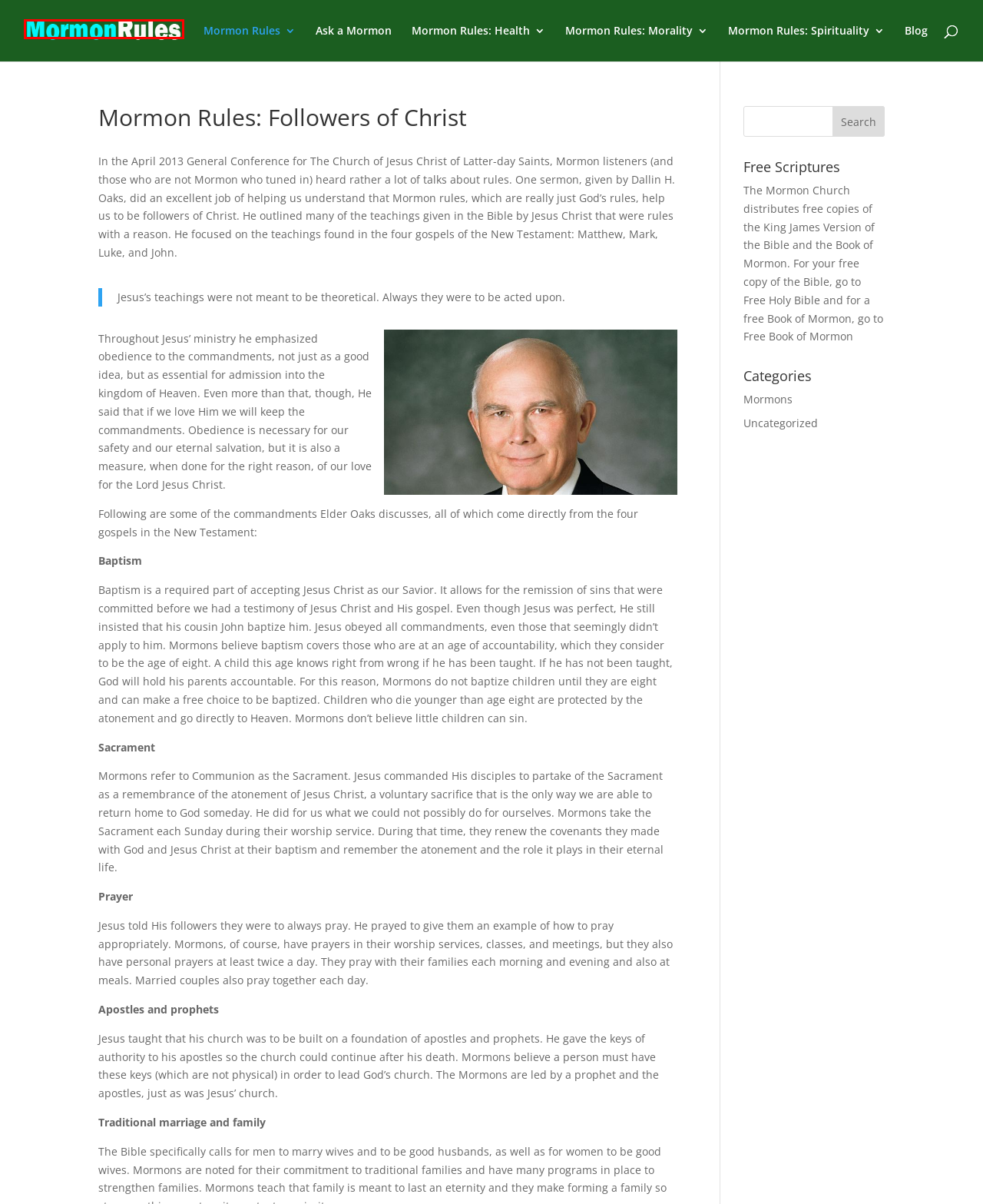You are provided with a screenshot of a webpage that has a red bounding box highlighting a UI element. Choose the most accurate webpage description that matches the new webpage after clicking the highlighted element. Here are your choices:
A. Blog - Mormon Rules
B. Mormon Rules: Health
C. Mormons Archives - Mormon Rules
D. The Book of Mormon | Come unto Christ
E. Mormon Rules - Mormon Rules
F. Ask a Mormon - Mormon Rules
G. Mormon Rules: Morality
H. Uncategorized Archives - Mormon Rules

E